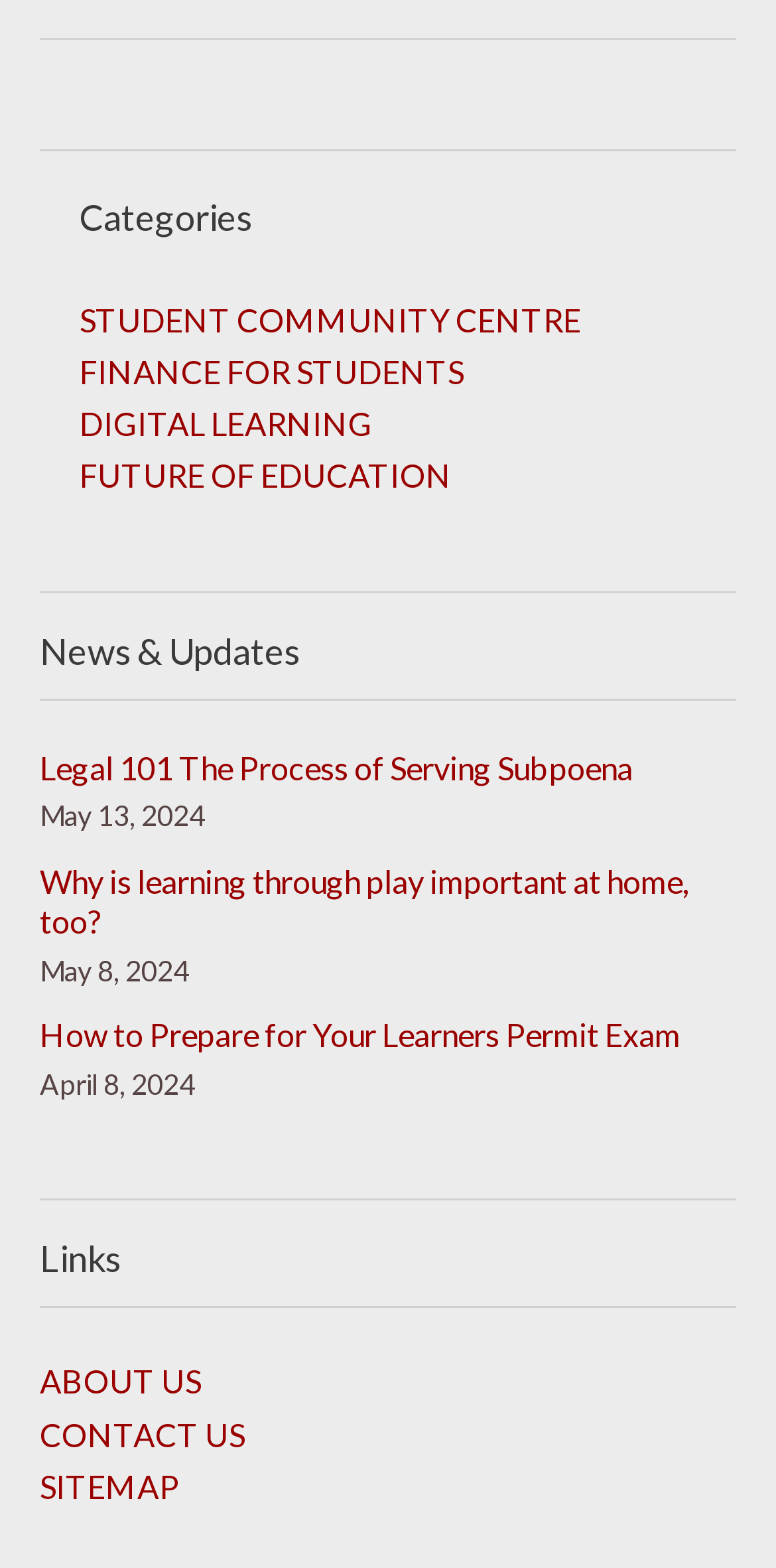Please provide a brief answer to the question using only one word or phrase: 
How many articles are listed under 'News & Updates'?

3